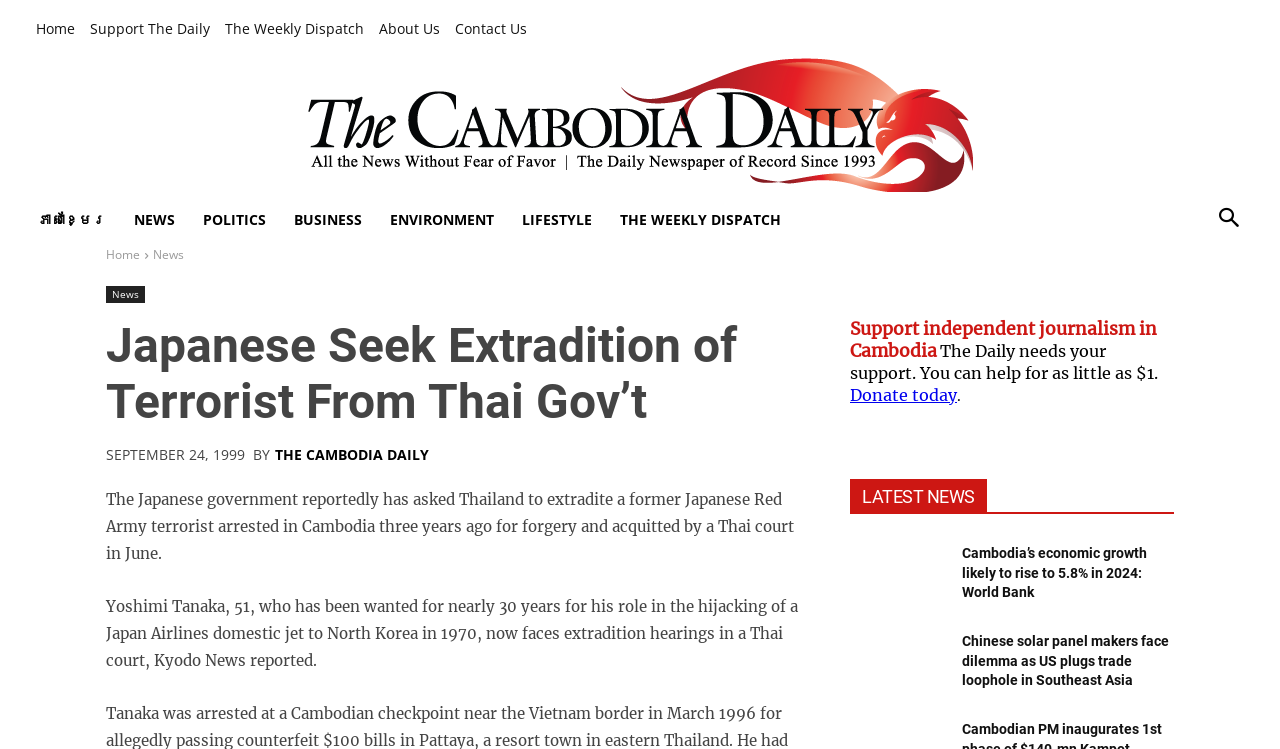From the screenshot, find the bounding box of the UI element matching this description: "About Us". Supply the bounding box coordinates in the form [left, top, right, bottom], each a float between 0 and 1.

[0.296, 0.019, 0.344, 0.059]